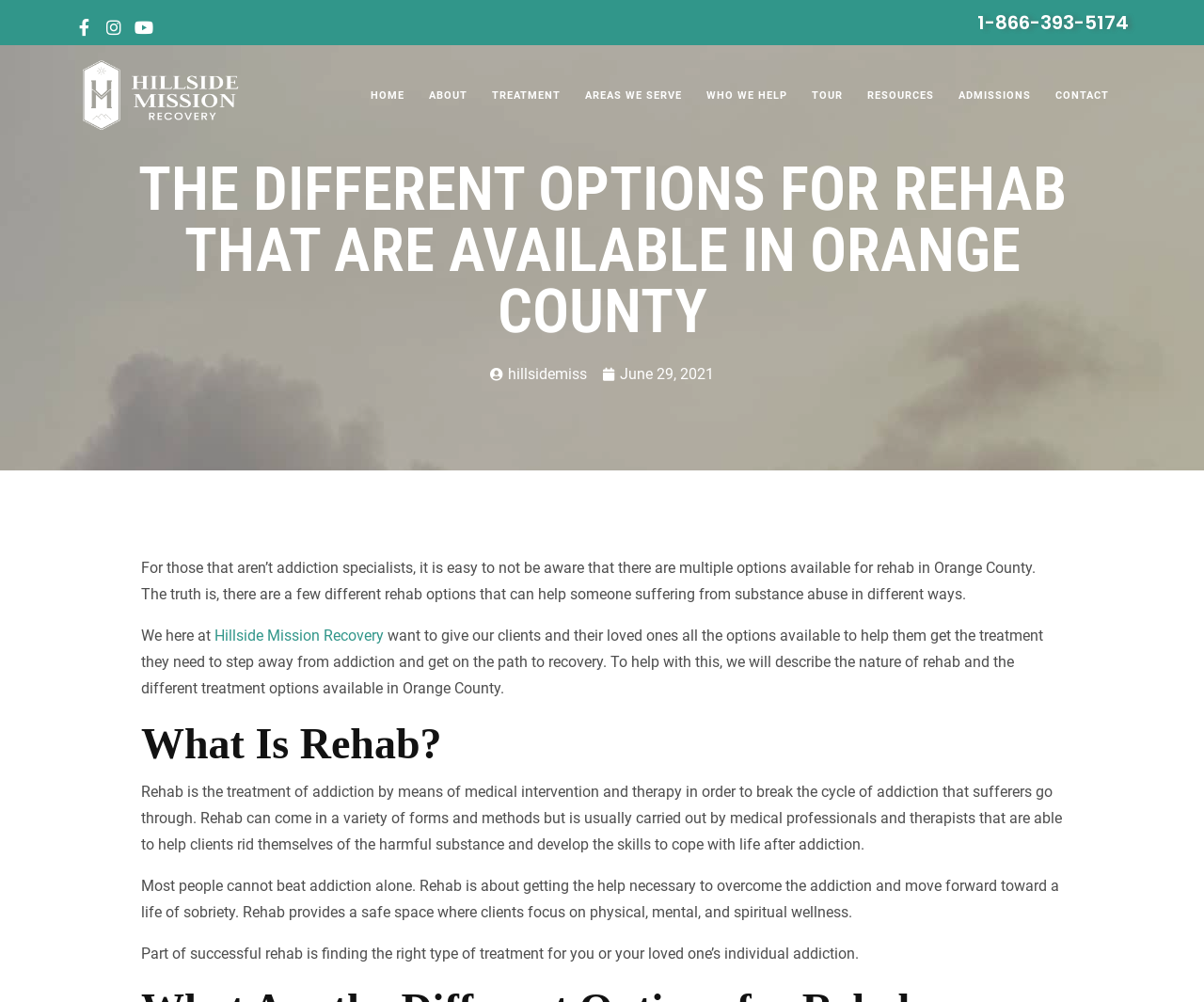Bounding box coordinates are specified in the format (top-left x, top-left y, bottom-right x, bottom-right y). All values are floating point numbers bounded between 0 and 1. Please provide the bounding box coordinate of the region this sentence describes: hillsidemiss

[0.407, 0.36, 0.488, 0.386]